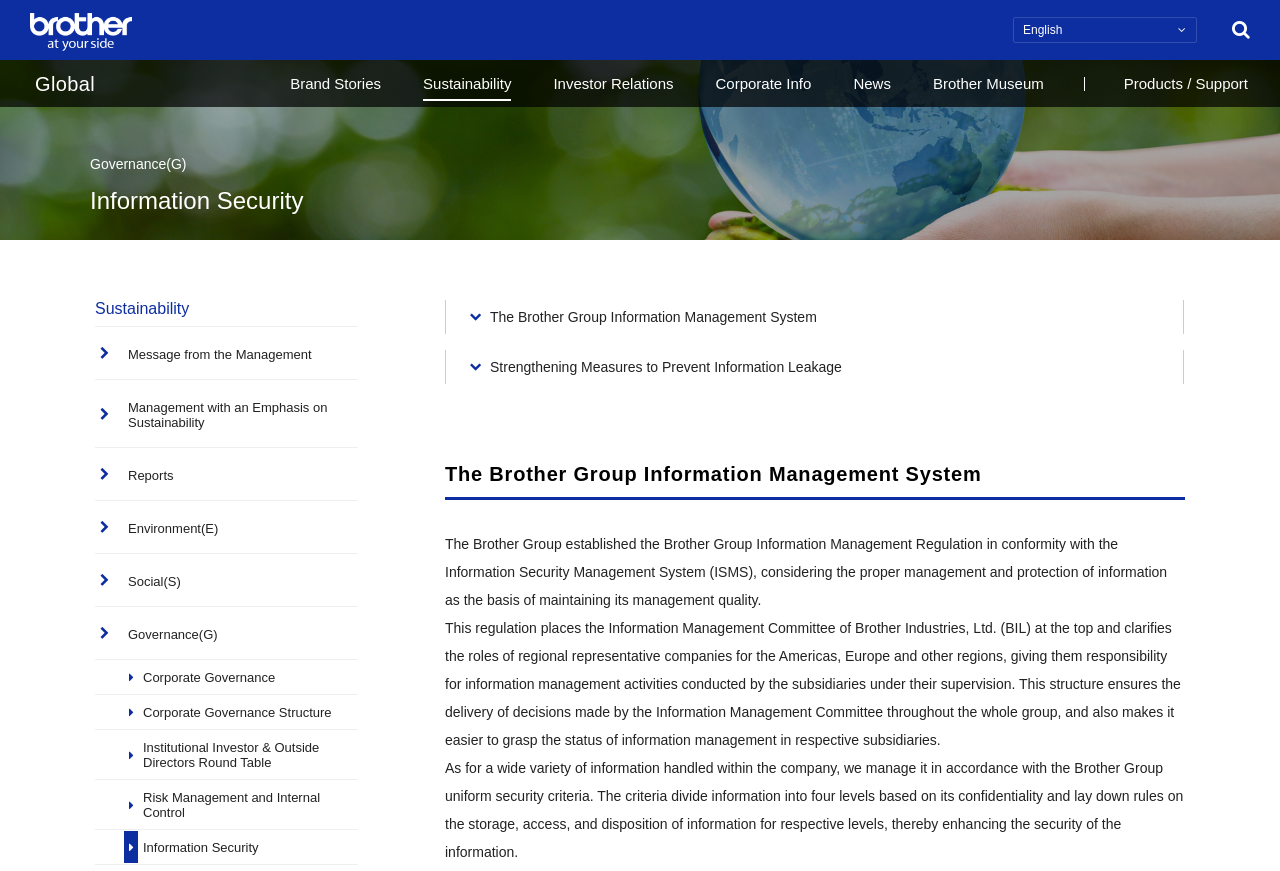Observe the image and answer the following question in detail: How many levels of information are there based on confidentiality?

The webpage states that the Brother Group uniform security criteria divide information into four levels based on its confidentiality, and lay down rules on the storage, access, and disposition of information for respective levels.